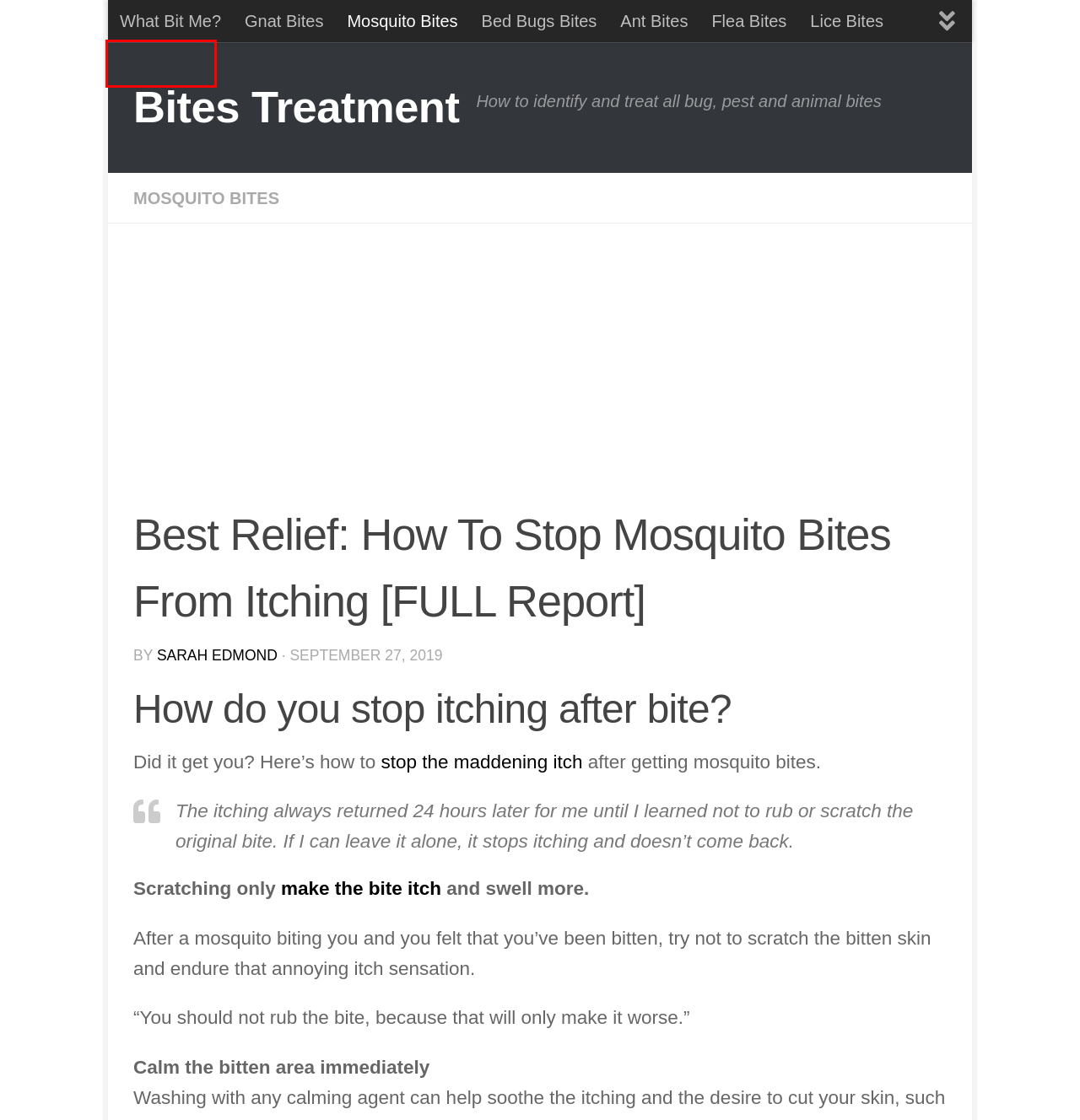A screenshot of a webpage is given, marked with a red bounding box around a UI element. Please select the most appropriate webpage description that fits the new page after clicking the highlighted element. Here are the candidates:
A. Bites Treatment – How to identify and treat all bug, pest and animal bites
B. Why Do Mosquito Bites Itch? – Bites Treatment
C. Spider Bite – Bites Treatment
D. Gnat Bites – Bites Treatment
E. What Bit Me? – Bites Treatment
F. Ant Bites – Bites Treatment
G. Sarah Edmond – Bites Treatment
H. Snake Bites – Bites Treatment

C